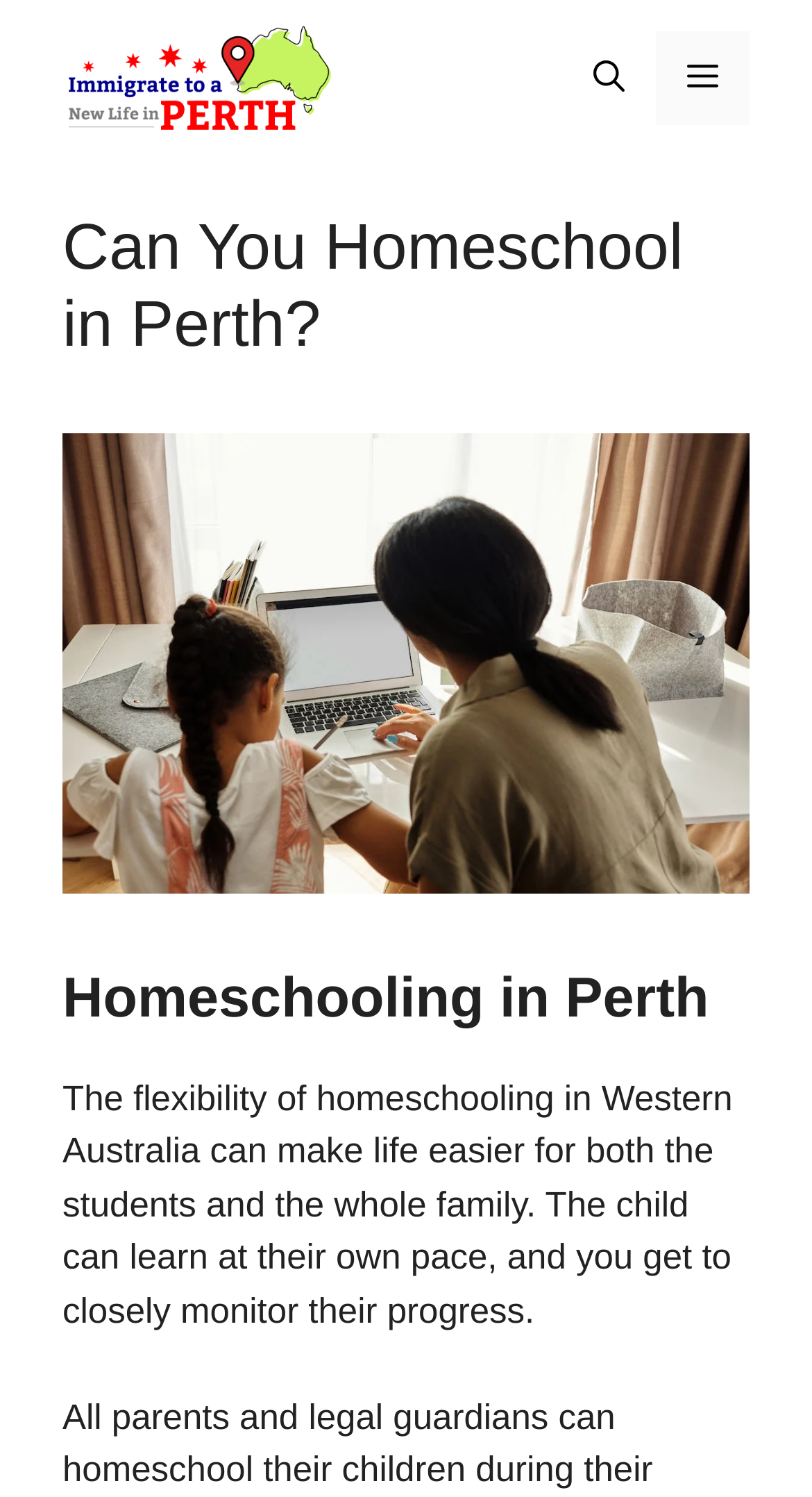Give a detailed overview of the webpage's appearance and contents.

The webpage is about homeschooling in Perth, Western Australia. At the top, there is a banner with a link to the website's title, "Immigrate to a new life in Perth", accompanied by an image with the same title. To the right of the banner, there is a navigation section with a mobile toggle button, a link to open a search bar, and a menu button that expands to reveal the primary menu.

Below the navigation section, there is a header with a heading that reads "Can You Homeschool in Perth?". Next to the heading, there is an image of a mother helping her daughter with homework. Further down, there is another heading that says "Homeschooling in Perth". 

Underneath the second heading, there is a paragraph of text that explains the benefits of homeschooling in Western Australia, stating that it can make life easier for both students and families, allowing children to learn at their own pace and parents to closely monitor their progress.